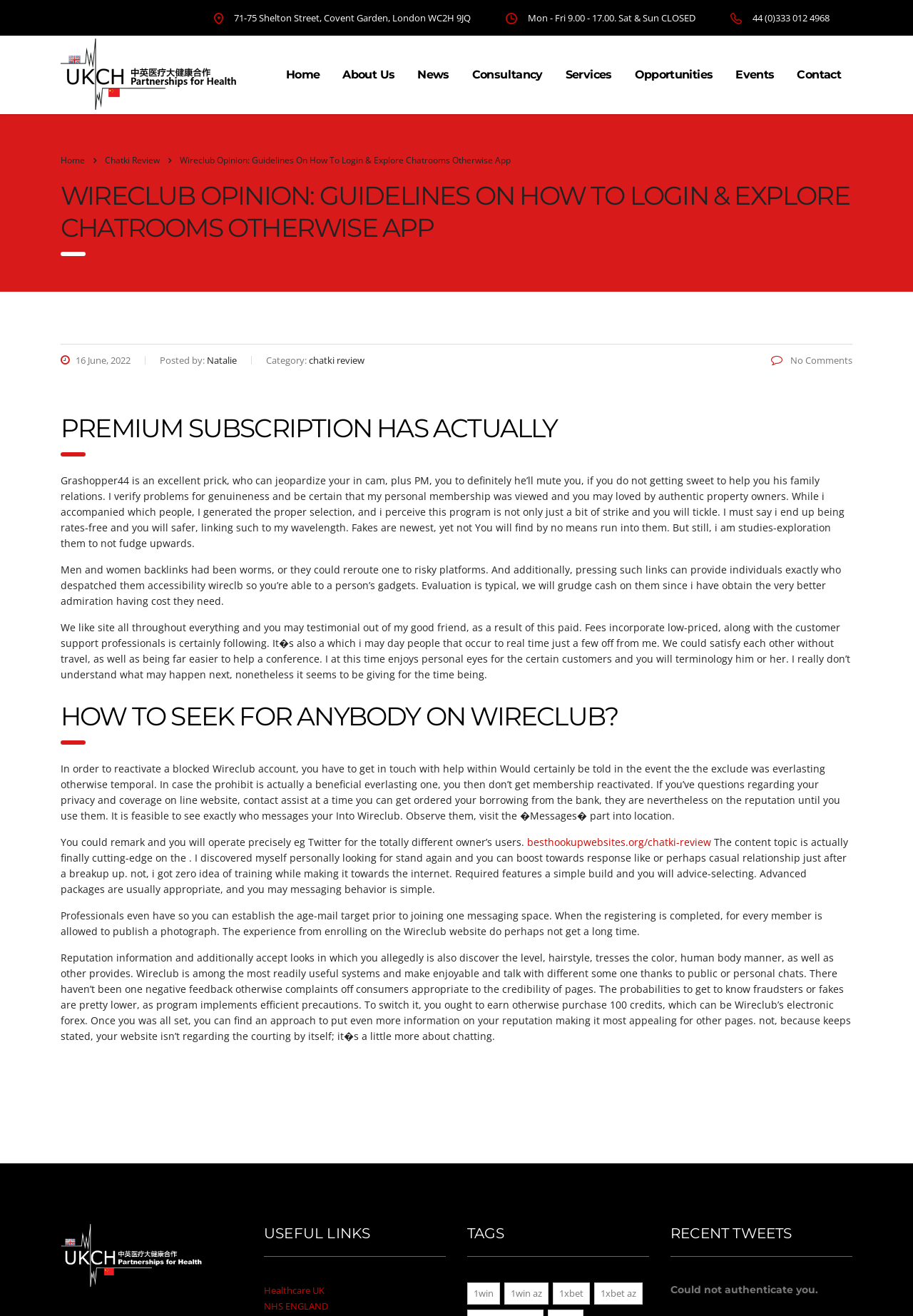Please provide the main heading of the webpage content.

WIRECLUB OPINION: GUIDELINES ON HOW TO LOGIN & EXPLORE CHATROOMS OTHERWISE APP